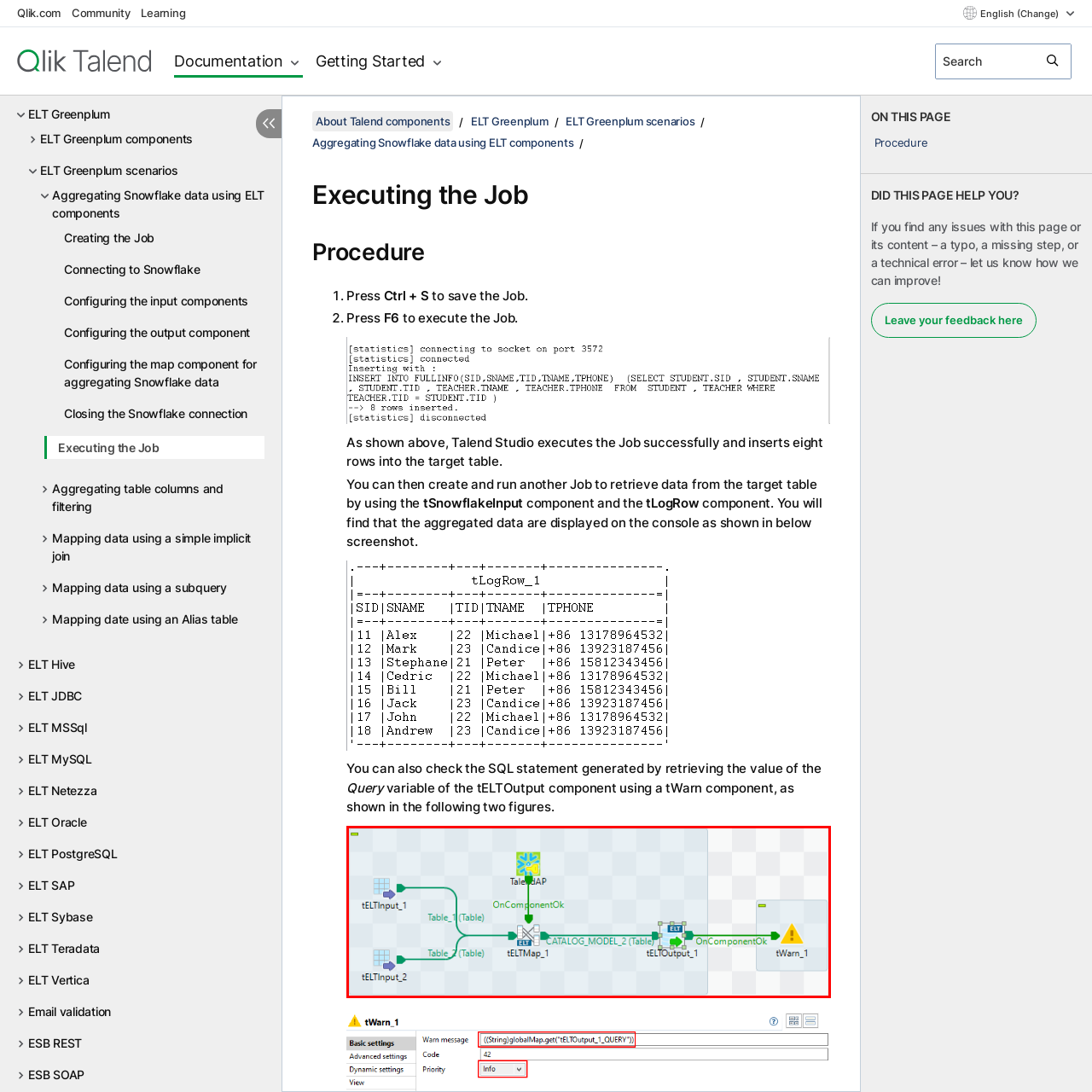Elaborate on the scene depicted within the red bounding box in the image.

The image depicts a data processing workflow commonly used in Extract, Load, Transform (ELT) operations within data integration tools. The graphic illustrates a series of interconnected components, where two input tables, labeled "tELTInput_1" and "tELTInput_2," feed data into the process. These inputs are represented as blue squares leading into the workflow.

At the core is the "tELTMap_1" component, symbolizing the mapping transformation that organizes or reshapes the data as it moves through the pipeline. The output of this mapping feeds into the "tELOutput_1," which indicates where the processed data will be sent after transformation.

Central to monitoring the workflow are various indicators of component statuses—like "OnComponentOk" for successful completions and a warning symbol, represented by the yellow triangle (labeled "tWarn_1"), which suggests potential issues that may arise during execution. This image encapsulates a visual representation of a system designed for seamless data integration and transformation processes.